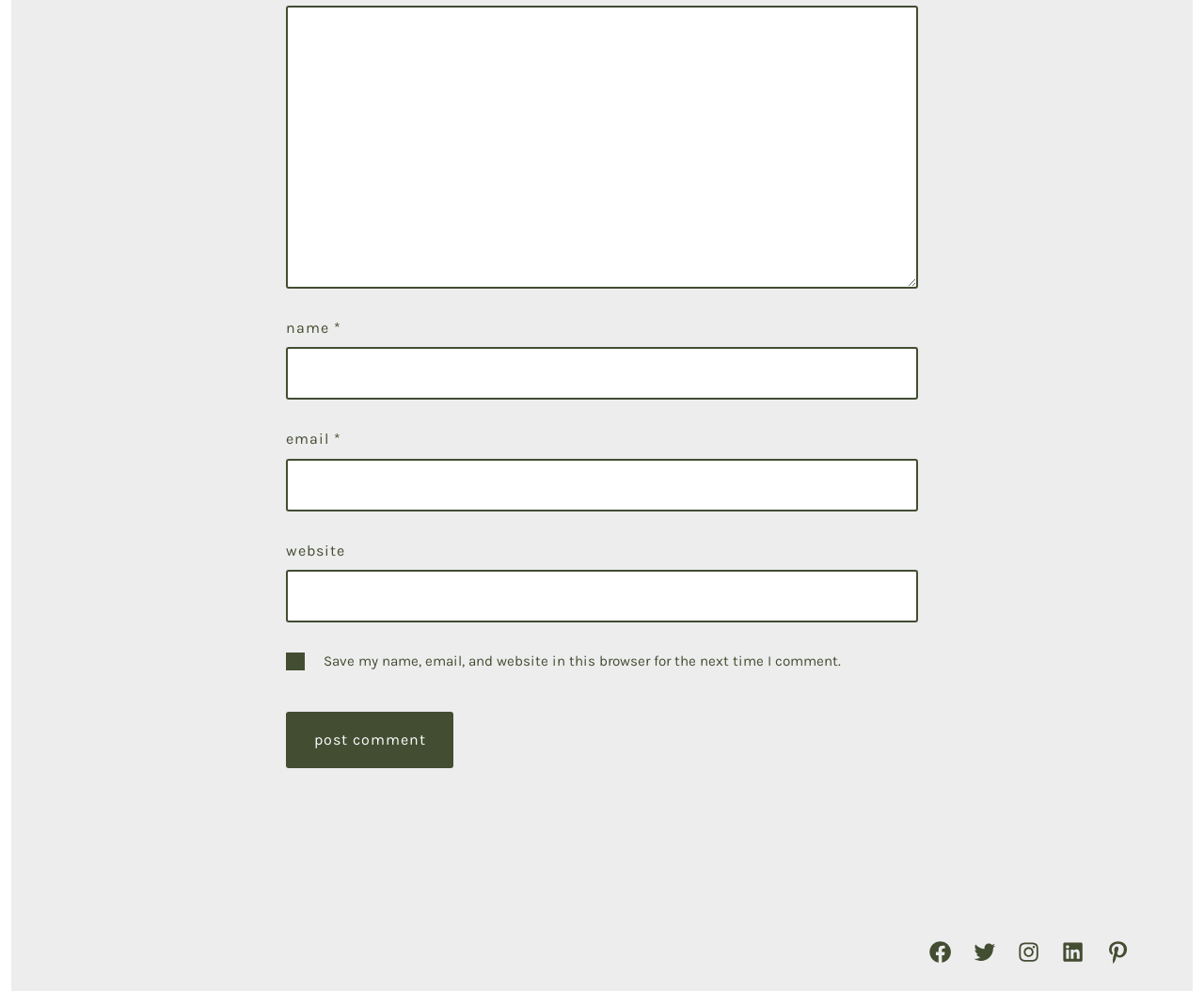What is the purpose of the textbox labeled 'comment'?
Give a detailed and exhaustive answer to the question.

The textbox labeled 'comment' is required and has a bounding box coordinate indicating it is located near the top of the page. Its purpose is likely to allow users to leave a comment, as it is a common feature in online comment sections.